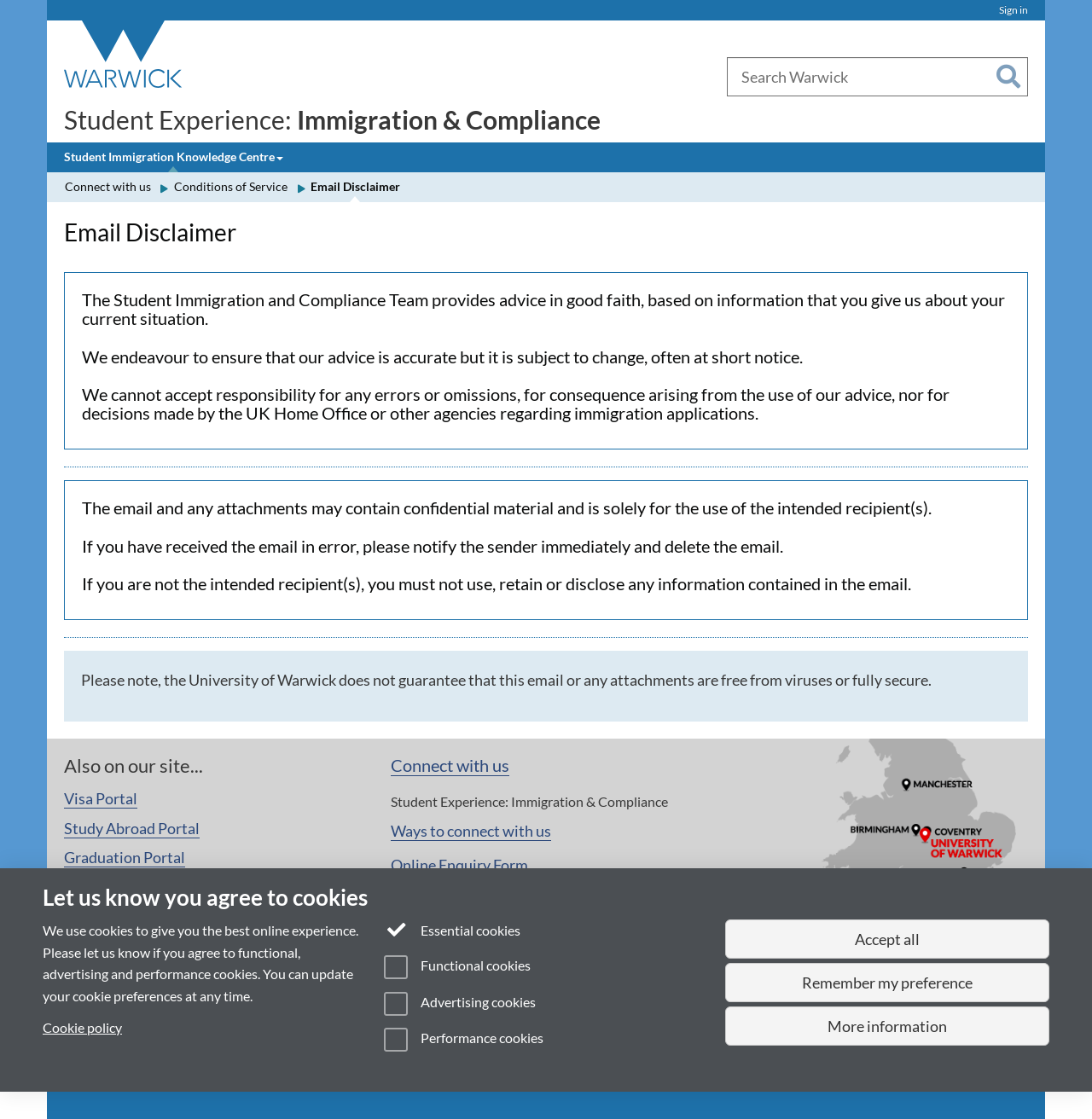Please locate the bounding box coordinates of the element's region that needs to be clicked to follow the instruction: "Search Warwick". The bounding box coordinates should be provided as four float numbers between 0 and 1, i.e., [left, top, right, bottom].

[0.665, 0.051, 0.941, 0.086]